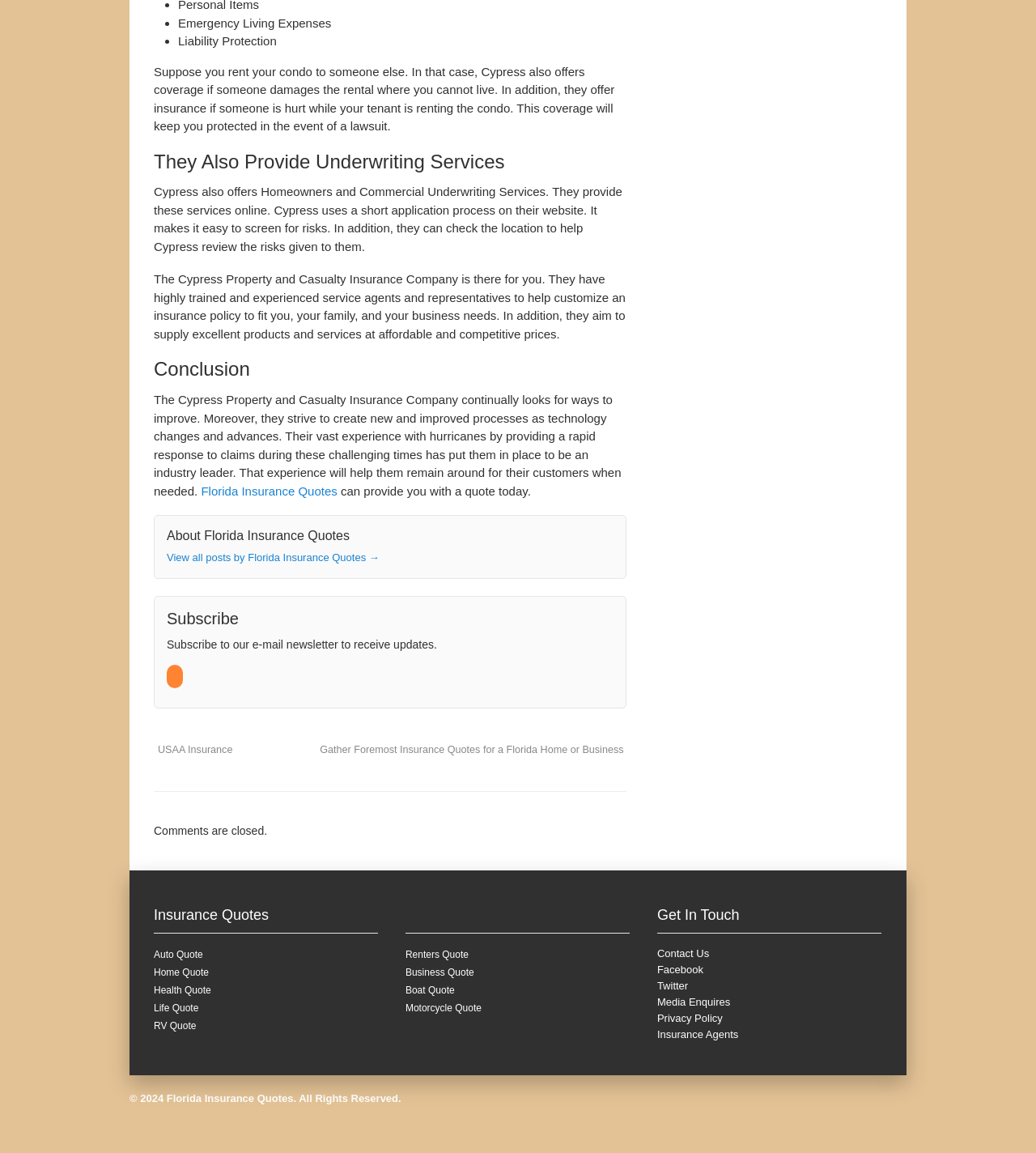Highlight the bounding box coordinates of the element you need to click to perform the following instruction: "Search for a game."

None